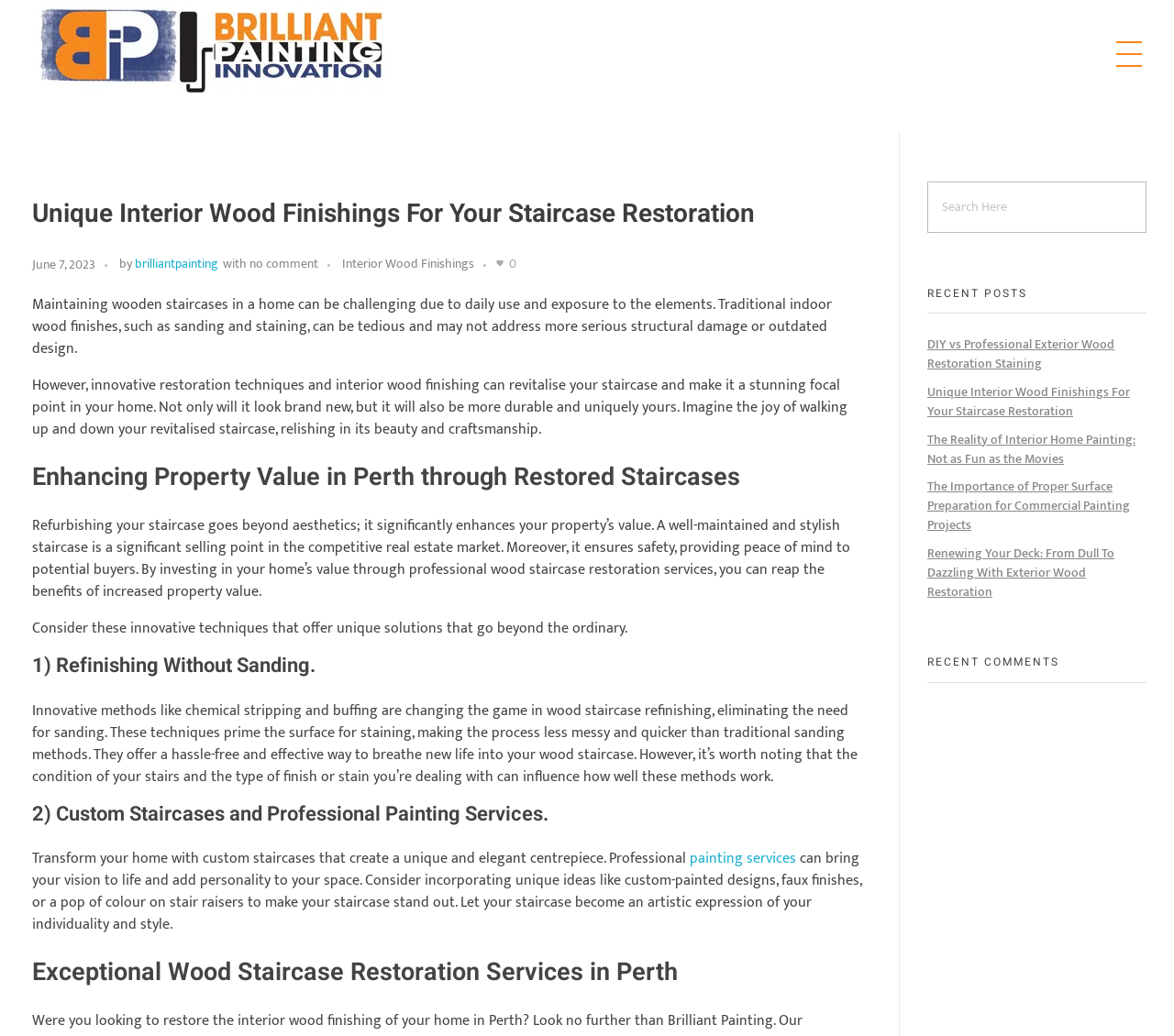Kindly determine the bounding box coordinates for the area that needs to be clicked to execute this instruction: "Book tickets for The Taming of the Shrew".

None